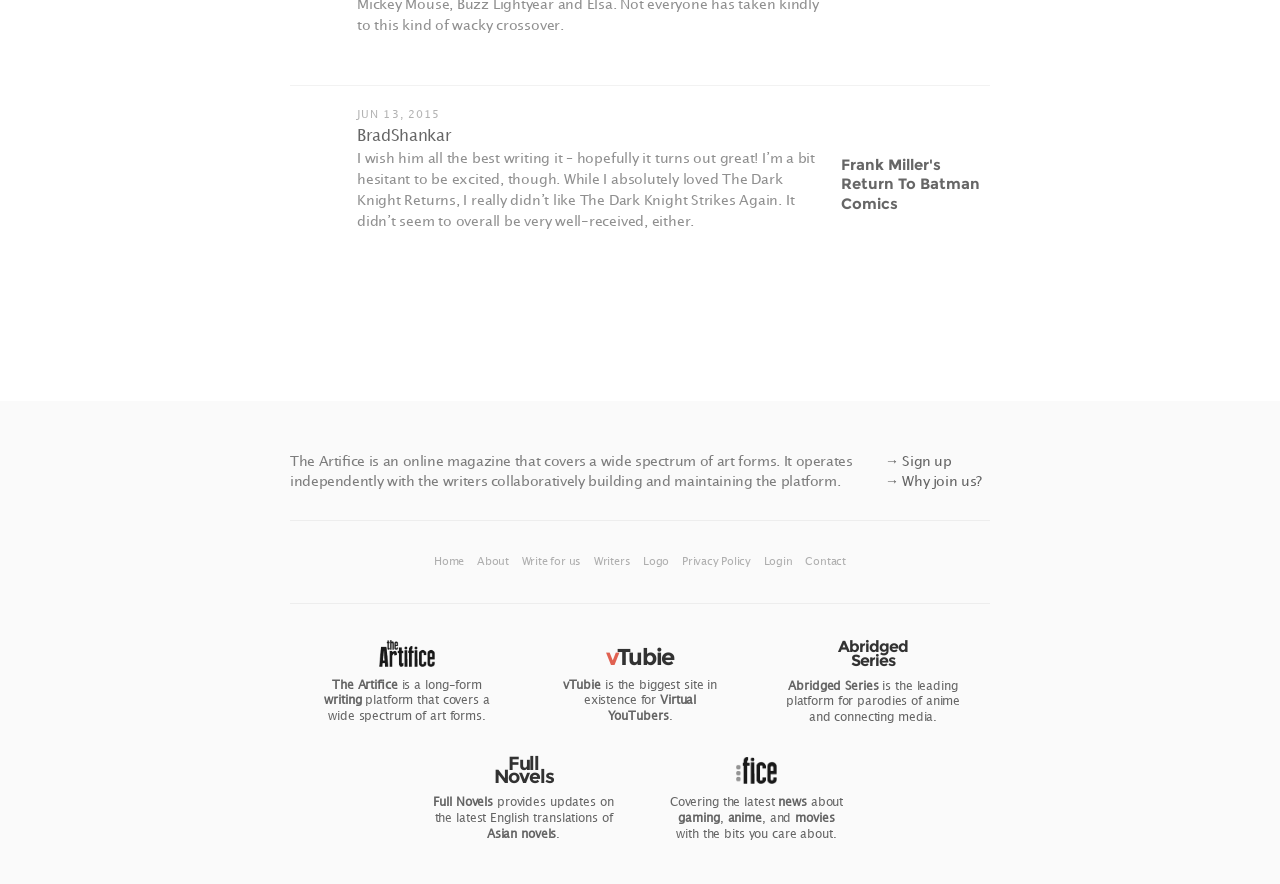Please give a succinct answer to the question in one word or phrase:
What is the name of the online magazine?

The Artifice